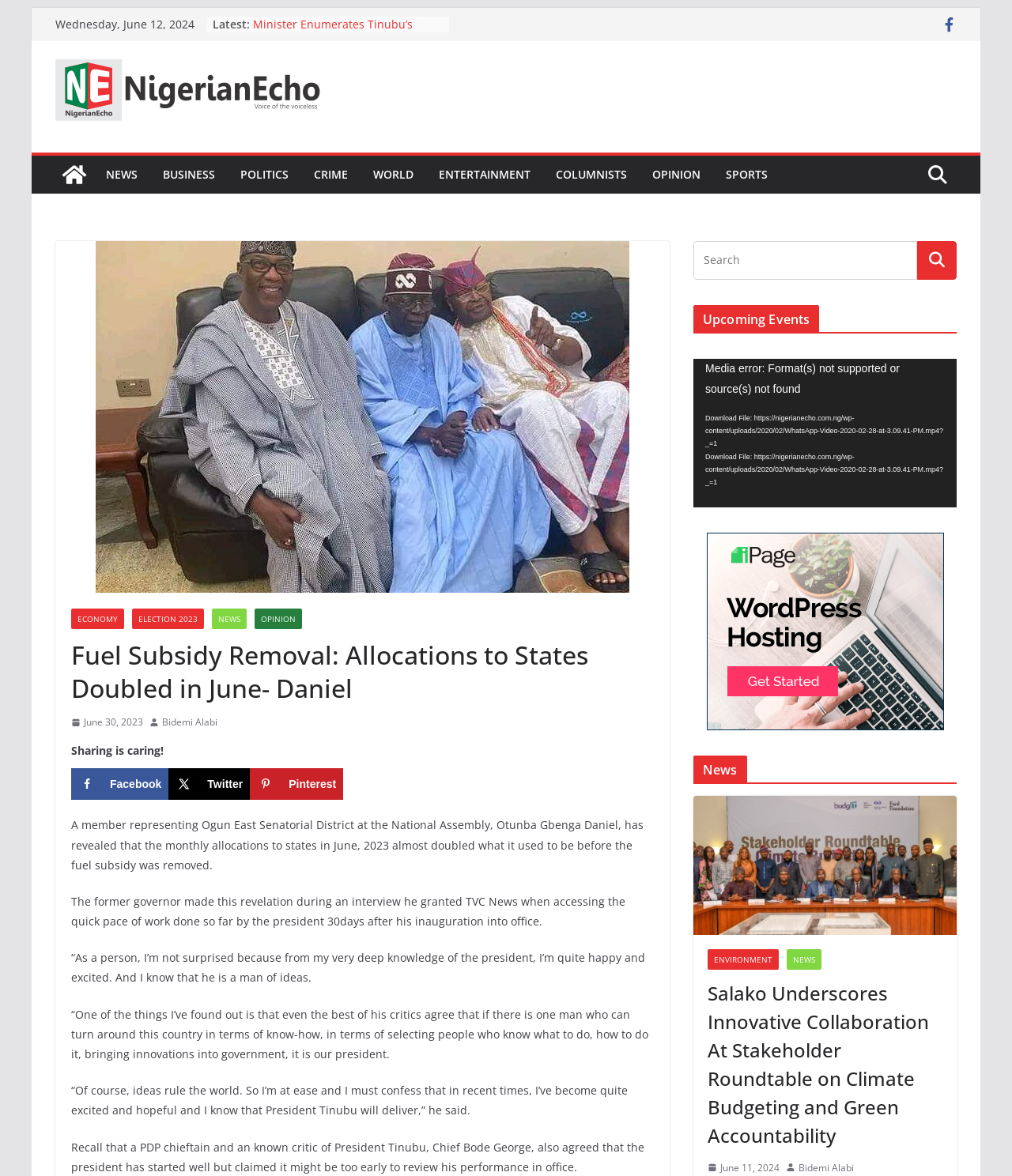What is the category of the news article 'Salako Underscores Innovative Collaboration At Stakeholder Roundtable on Climate Budgeting and Green Accountability'?
Answer with a single word or phrase, using the screenshot for reference.

ENVIRONMENT